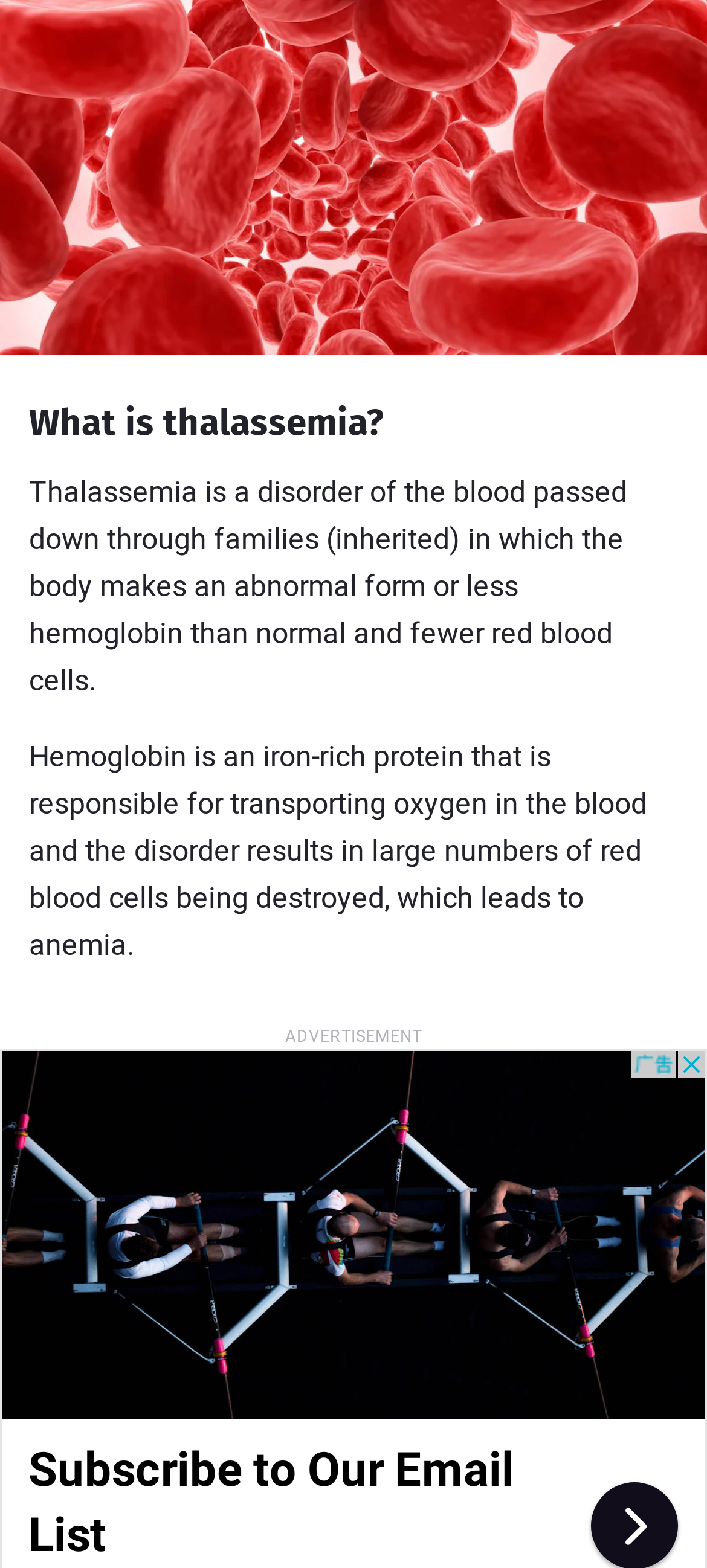Using the element description provided, determine the bounding box coordinates in the format (top-left x, top-left y, bottom-right x, bottom-right y). Ensure that all values are floating point numbers between 0 and 1. Element description: Healthy heart diet guide

[0.041, 0.688, 0.959, 0.716]